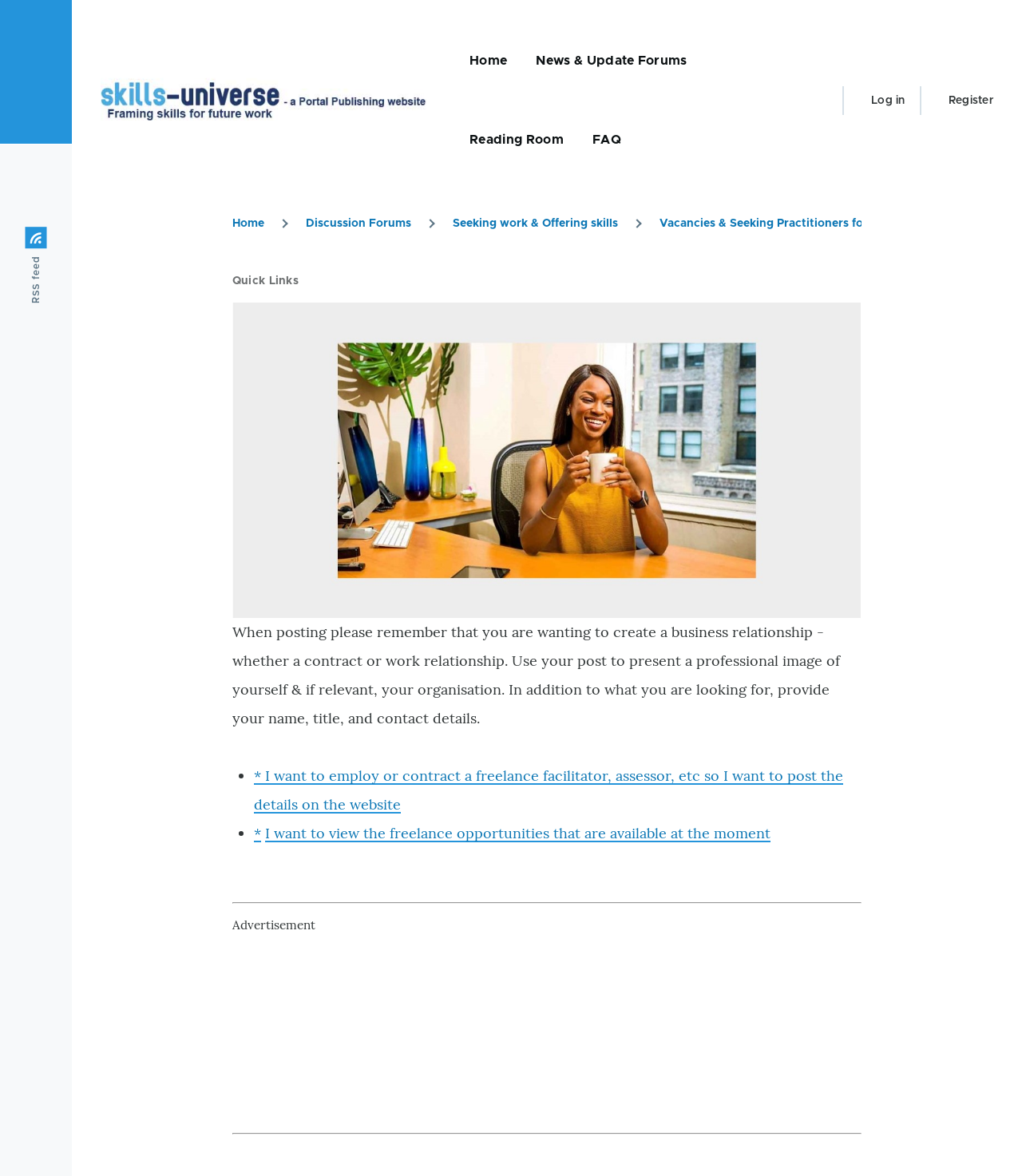Create a detailed narrative describing the layout and content of the webpage.

This webpage appears to be a personal profile or portfolio of a freelance facilitator, with a focus on their skills and services. At the top of the page, there is a navigation menu with links to the main sections of the website, including "Home", "News & Update Forums", "Reading Room", and "FAQ". 

Below the navigation menu, there is a breadcrumb trail that shows the current page's location within the website's hierarchy. The breadcrumb trail is followed by a section titled "Quick Links", which contains an image of an office background and a block of text providing guidance on posting on the website. 

The "Quick Links" section also includes a list of links to various pages, including a page for posting freelance opportunities and a page for viewing available freelance opportunities. 

Further down the page, there is a horizontal separator, followed by an advertisement section that contains an iframe. Another horizontal separator is located below the advertisement section. 

In the top-right corner of the page, there is a user account menu with links to "Log in" and "Register". Additionally, there is a small link to an RSS feed in the top-left corner of the page.